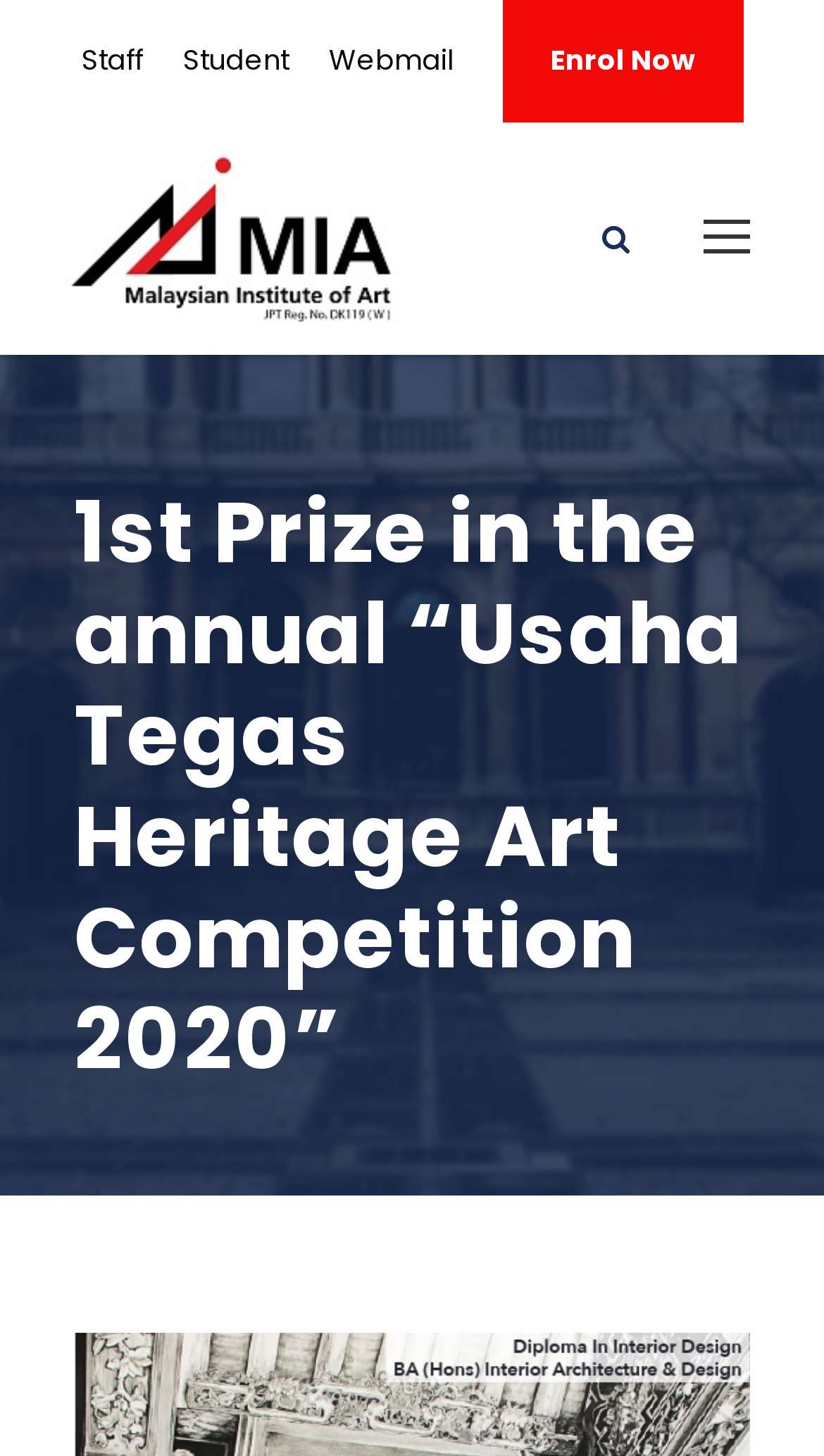Please identify and generate the text content of the webpage's main heading.

1st Prize in the annual “Usaha Tegas Heritage Art Competition 2020”